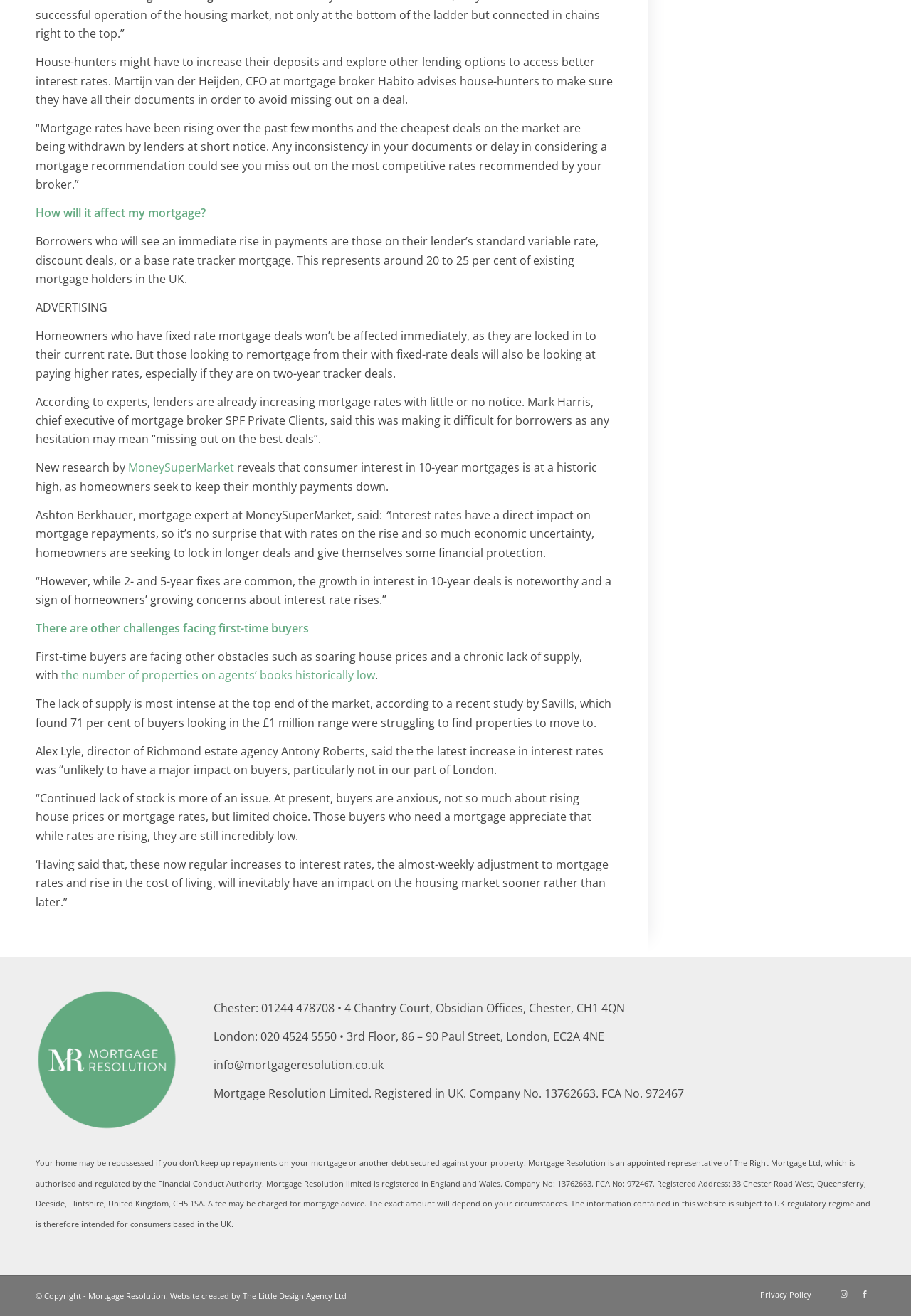Provide the bounding box coordinates of the HTML element described by the text: "Facebook". The coordinates should be in the format [left, top, right, bottom] with values between 0 and 1.

[0.938, 0.975, 0.961, 0.991]